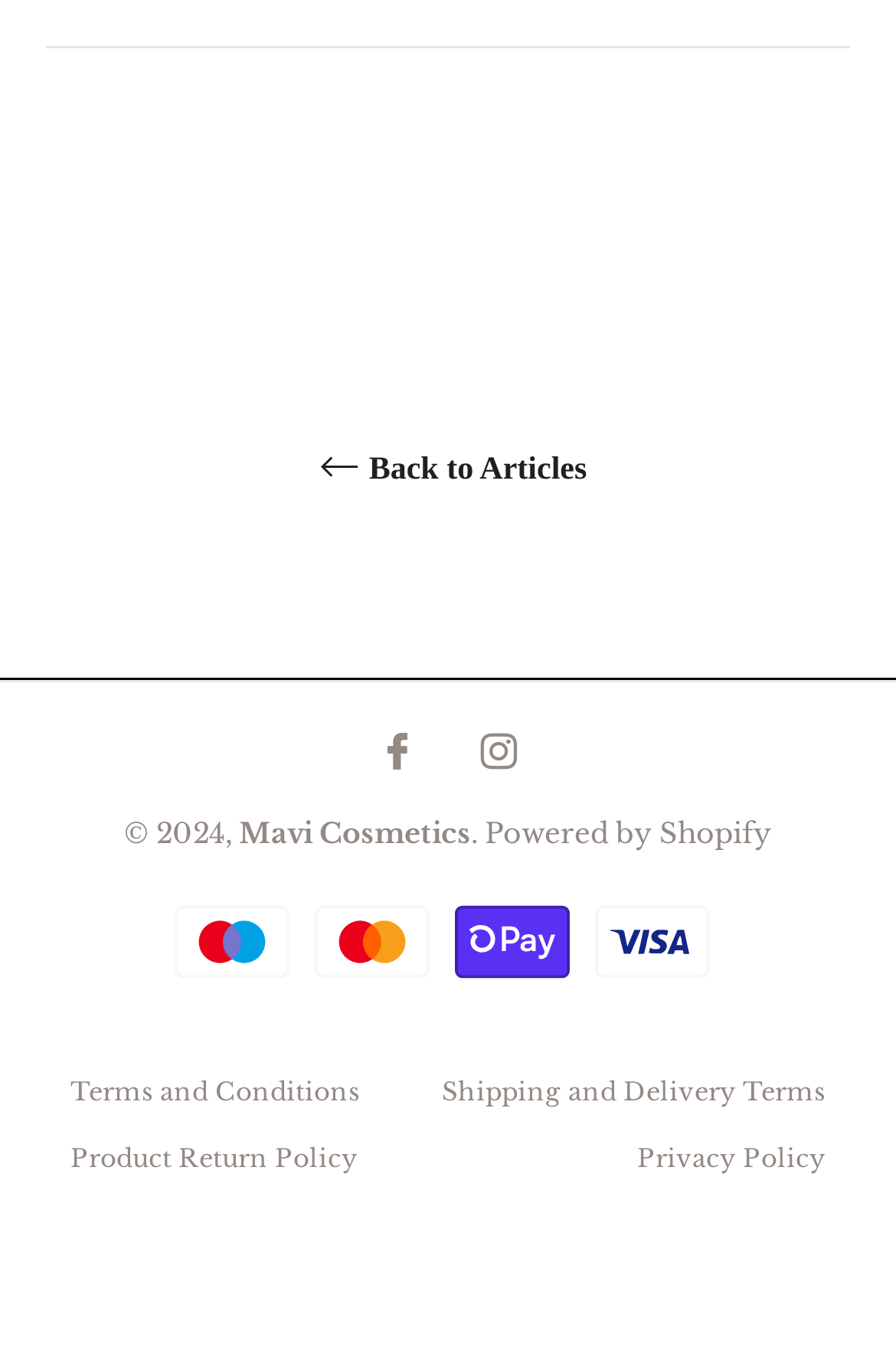Please locate the bounding box coordinates of the element that should be clicked to complete the given instruction: "View Terms and Conditions".

[0.078, 0.791, 0.401, 0.813]